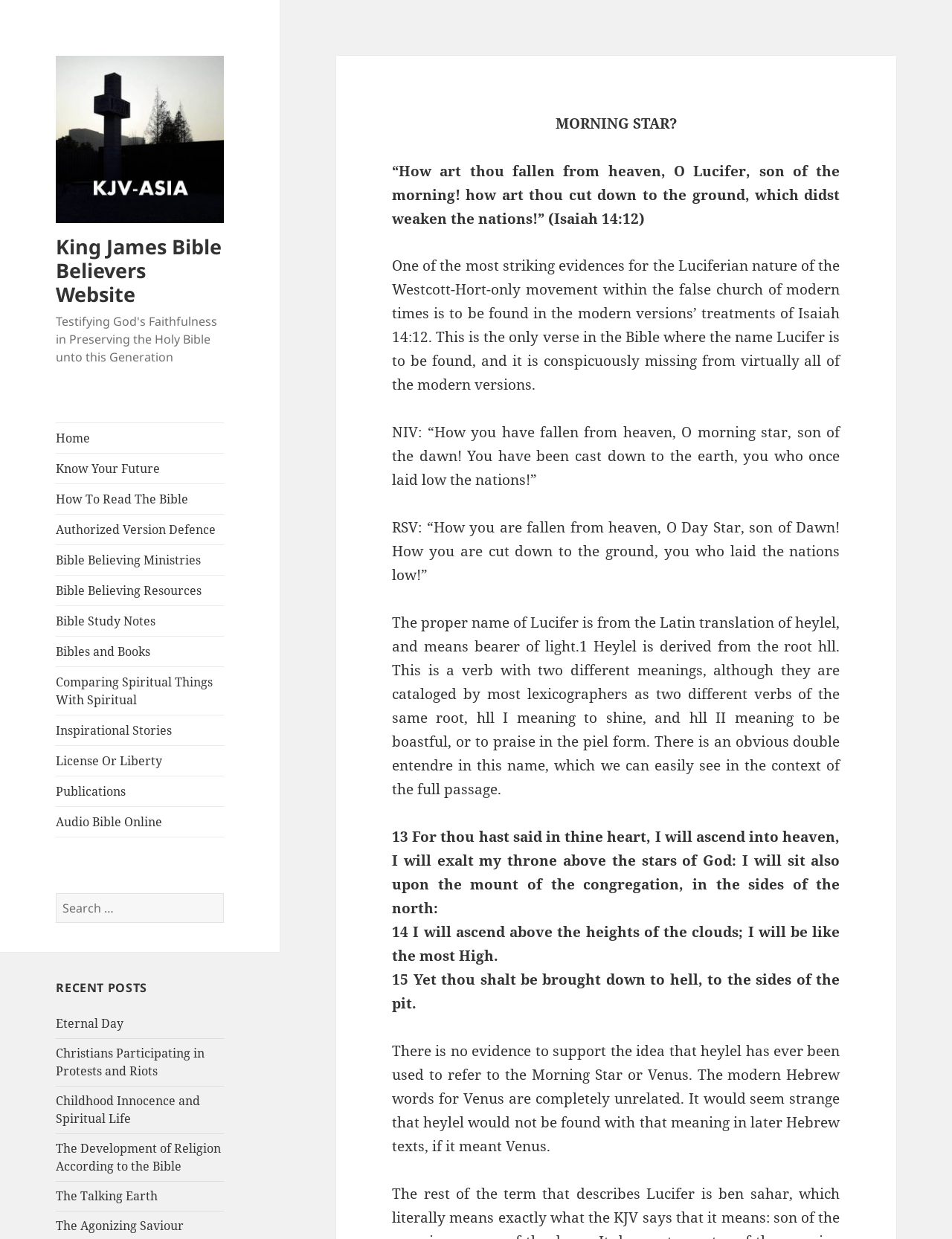Generate a thorough description of the webpage.

This webpage is dedicated to the King James Bible Believers Website, with a focus on Authorized Version Defence and MORNING STAR. At the top, there is a logo image and a link to the website's homepage. Below the logo, there is a navigation menu with 14 links to various sections, including "Home", "Know Your Future", "How To Read The Bible", and "Bible Study Notes".

On the right side of the navigation menu, there is a search bar with a "Search" button. Above the search bar, there is a heading "RECENT POSTS" with 6 links to recent articles, including "Eternal Day" and "The Agonizing Saviour".

The main content of the webpage is an article about the Luciferian nature of the Westcott-Hort-only movement within the false church of modern times, specifically focusing on the treatment of Isaiah 14:12 in modern Bible versions. The article includes several paragraphs of text, with quotes from the Bible and explanations of the meaning of the name Lucifer.

At the top of the article, there is a heading "MORNING STAR?" and a quote from Isaiah 14:12. The article then discusses the differences in translation between the King James Version and modern versions such as the NIV and RSV. The text is divided into several sections, with headings and subheadings, and includes references to Hebrew words and their meanings.